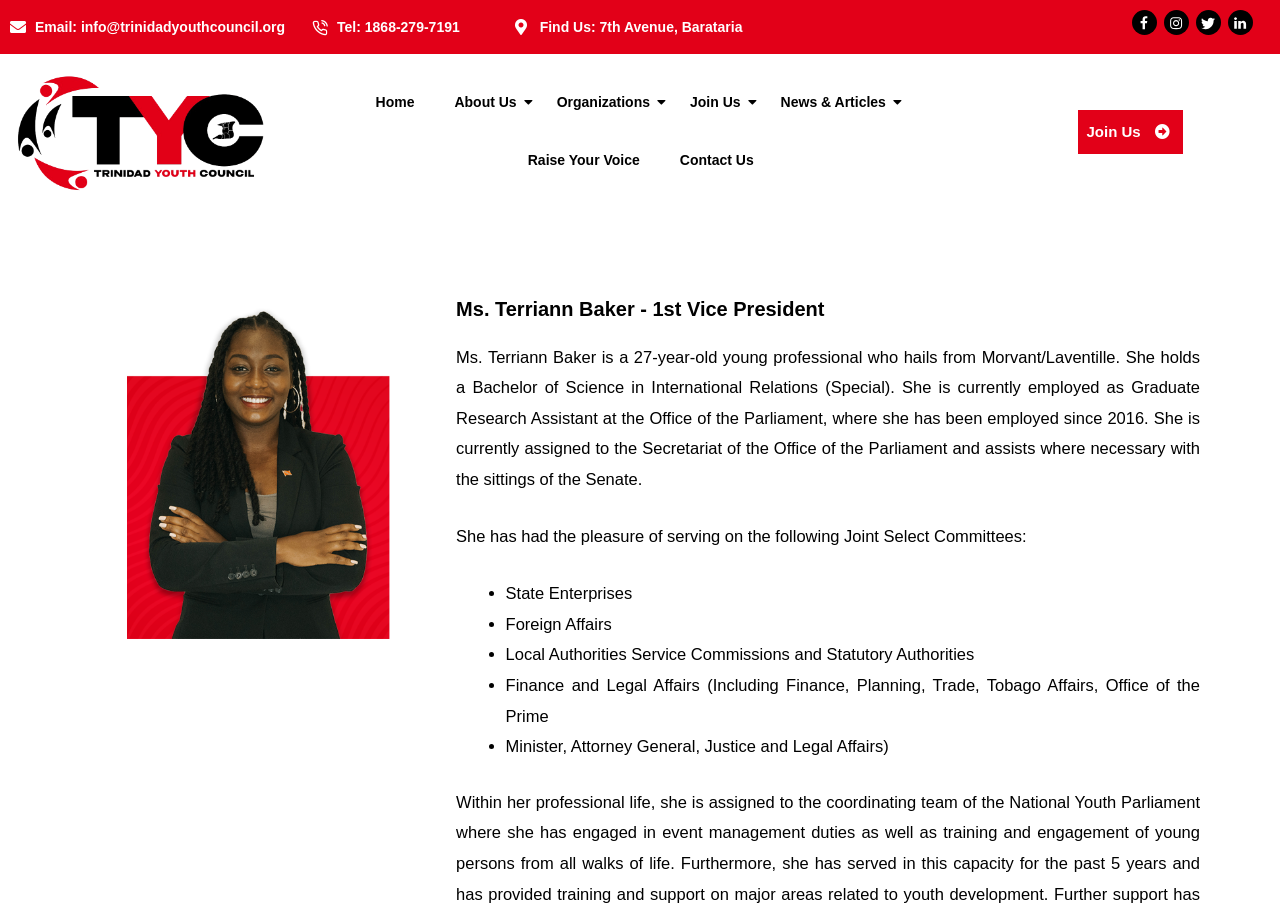Determine the bounding box coordinates of the region I should click to achieve the following instruction: "Click the logo-email link". Ensure the bounding box coordinates are four float numbers between 0 and 1, i.e., [left, top, right, bottom].

[0.008, 0.071, 0.212, 0.221]